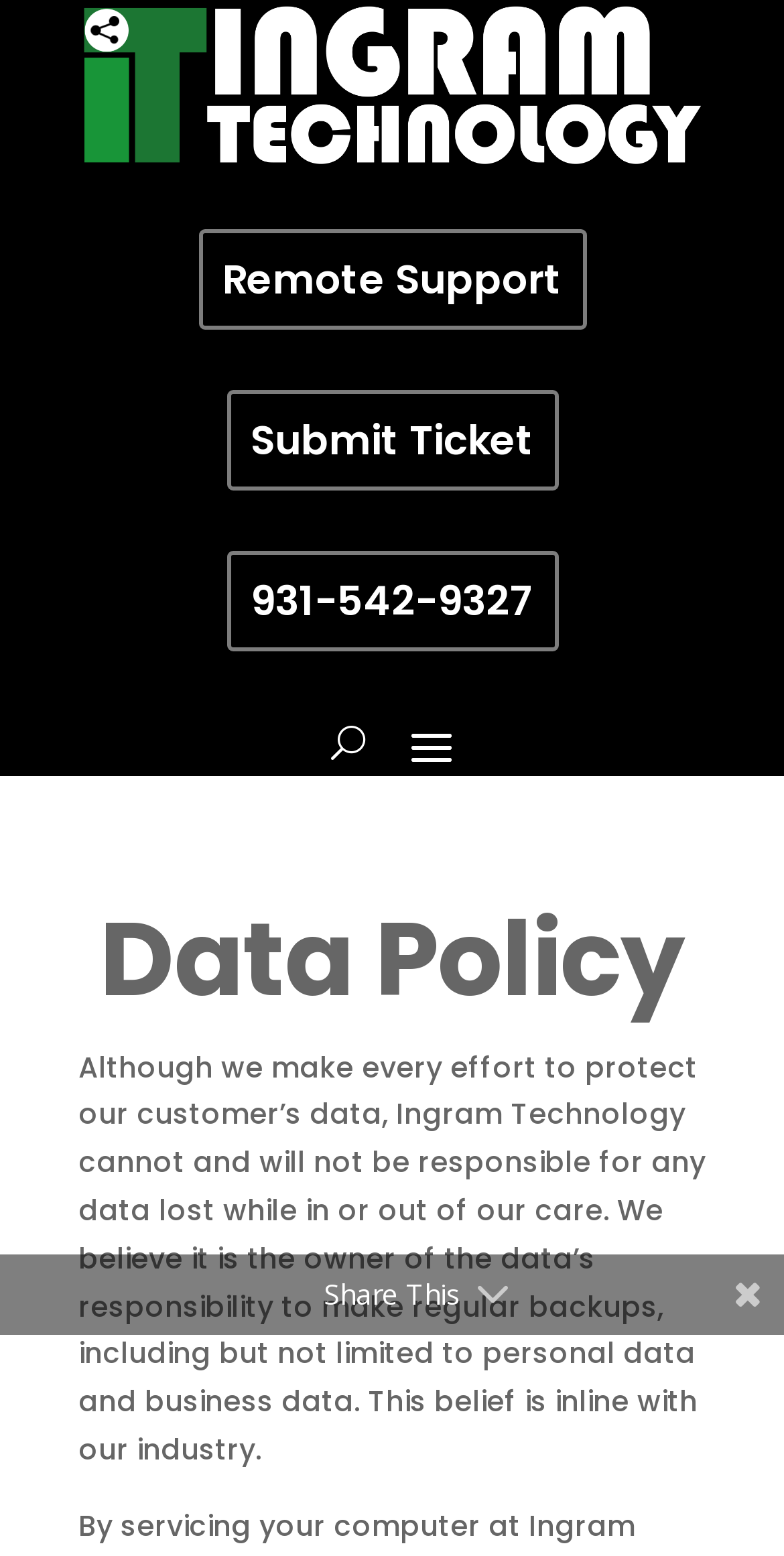Is the company responsible for data loss?
Look at the image and respond to the question as thoroughly as possible.

According to the StaticText element with a bounding box of [0.1, 0.673, 0.9, 0.944], the company, Ingram Technology, cannot and will not be responsible for any data lost while in or out of their care.